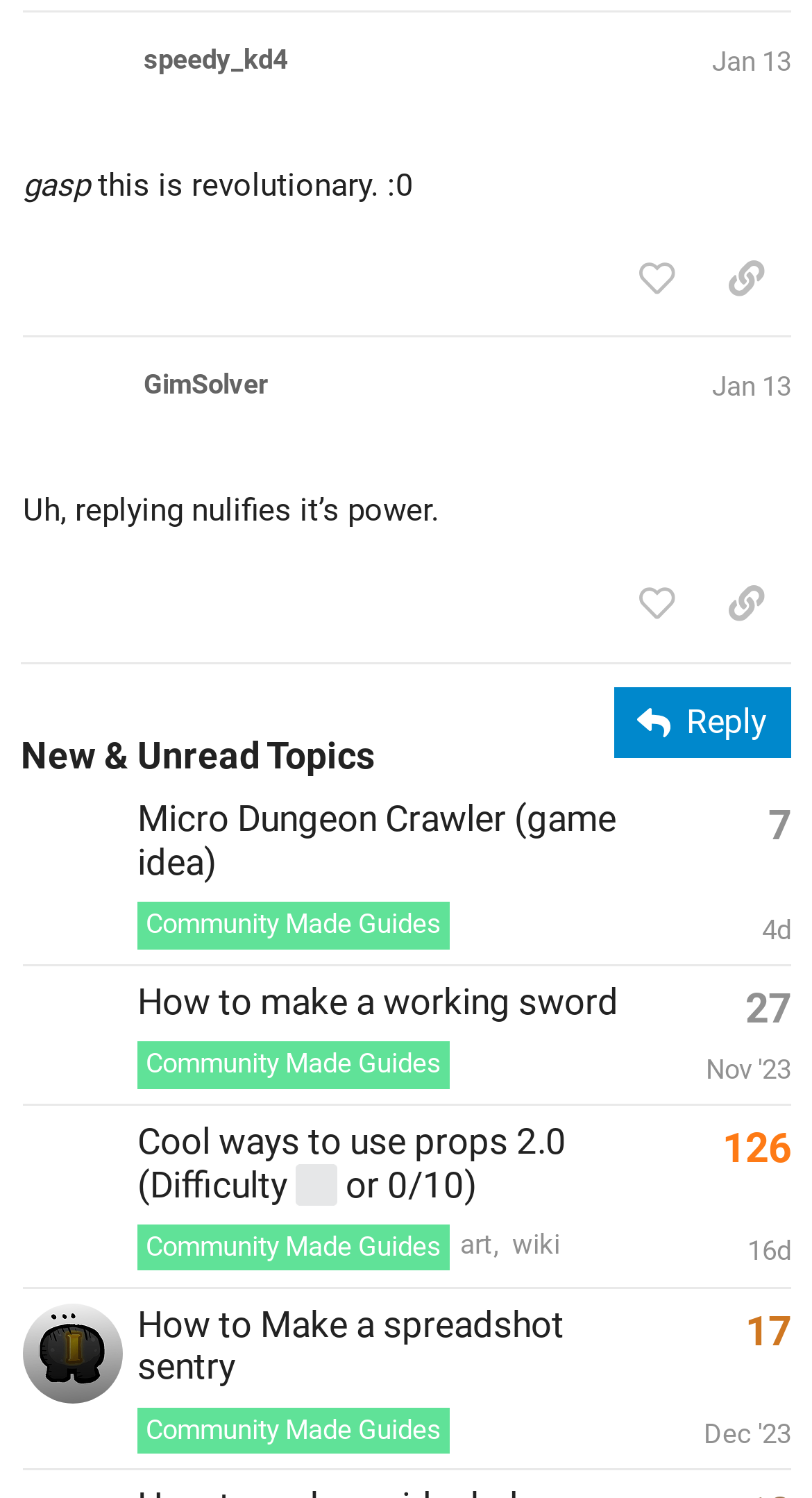Locate the bounding box coordinates of the element that needs to be clicked to carry out the instruction: "Like the post by speedy_kd4". The coordinates should be given as four float numbers ranging from 0 to 1, i.e., [left, top, right, bottom].

[0.753, 0.16, 0.864, 0.213]